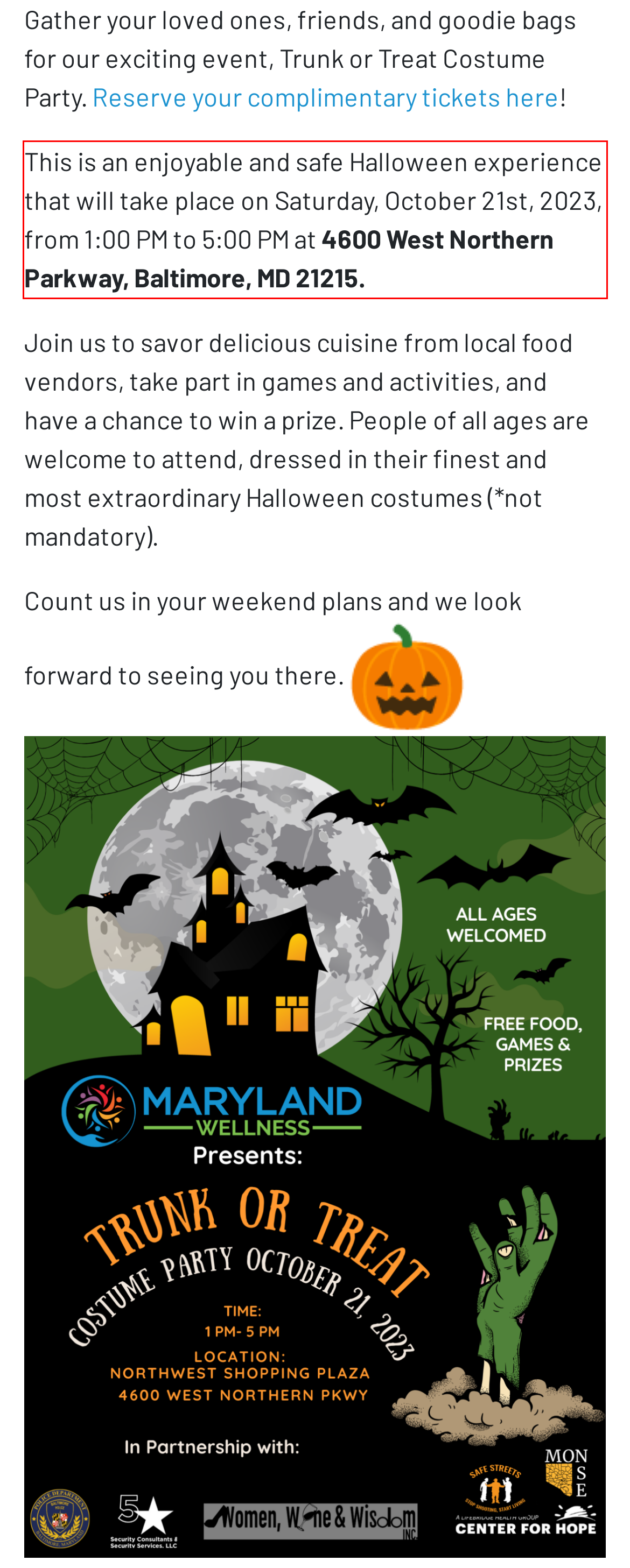In the given screenshot, locate the red bounding box and extract the text content from within it.

This is an enjoyable and safe Halloween experience that will take place on Saturday, October 21st, 2023, from 1:00 PM to 5:00 PM at 4600 West Northern Parkway, Baltimore, MD 21215.